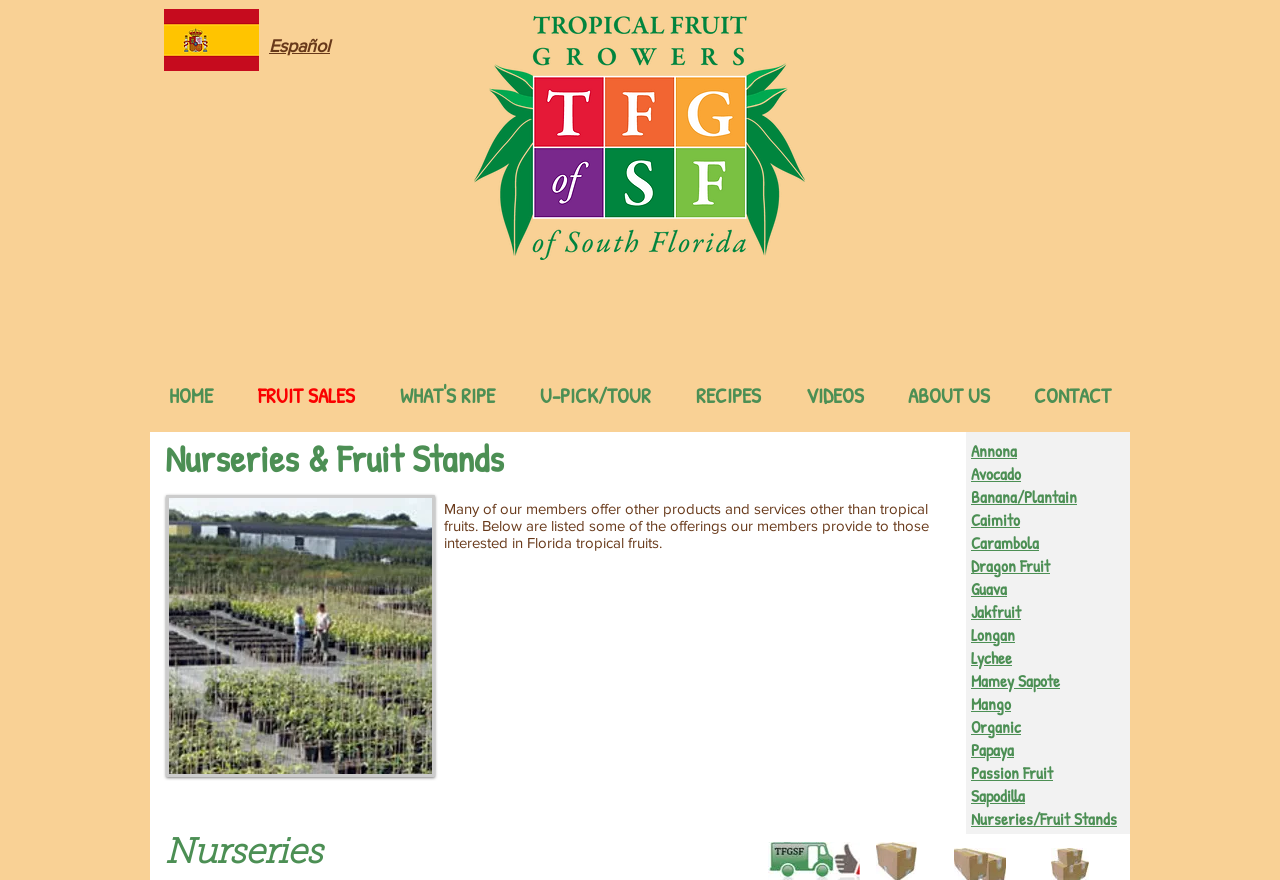Provide the bounding box coordinates for the area that should be clicked to complete the instruction: "Check Nurseries & Fruit Stands".

[0.129, 0.491, 0.747, 0.552]